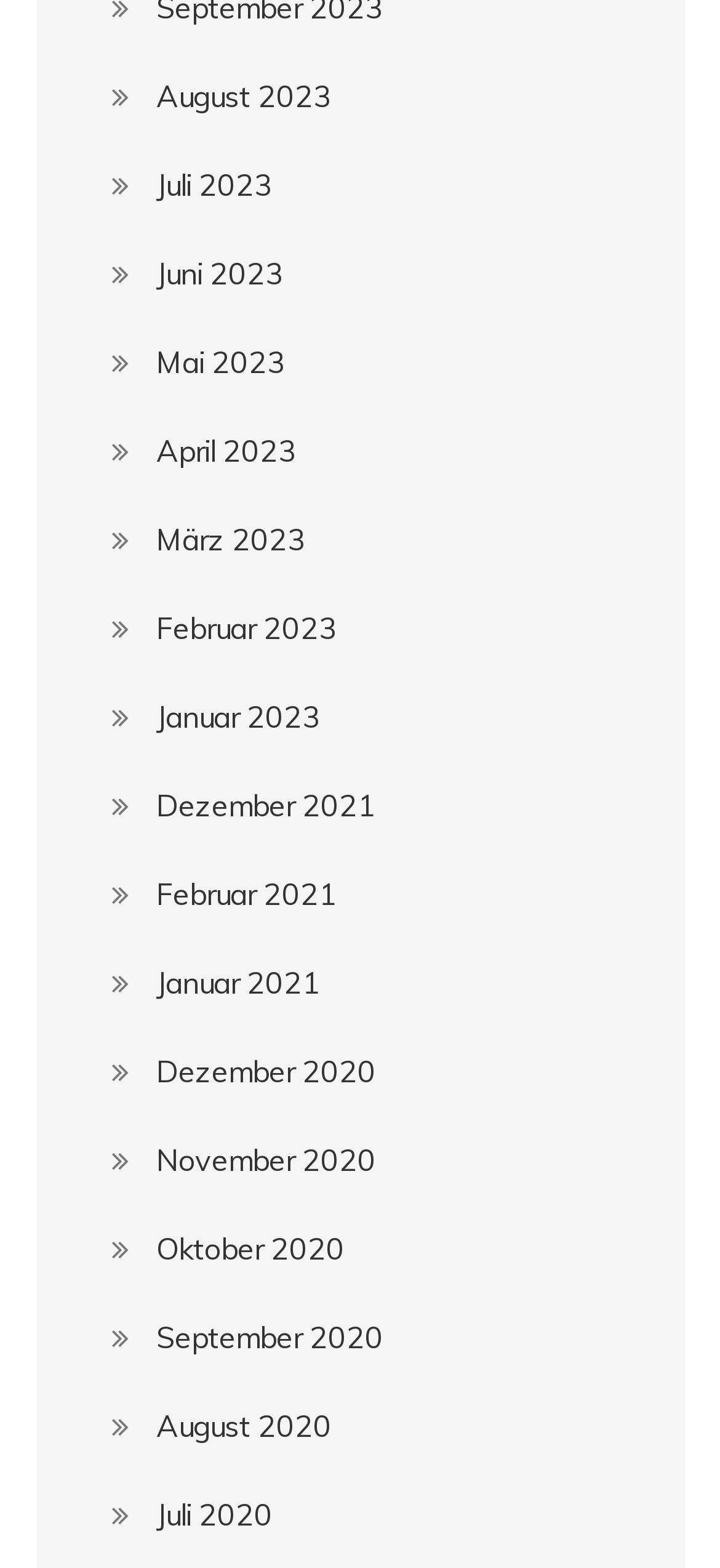From the image, can you give a detailed response to the question below:
How many years are represented in the list?

I looked at the list of links and found that there are three years represented, namely 2020, 2021, and 2023.